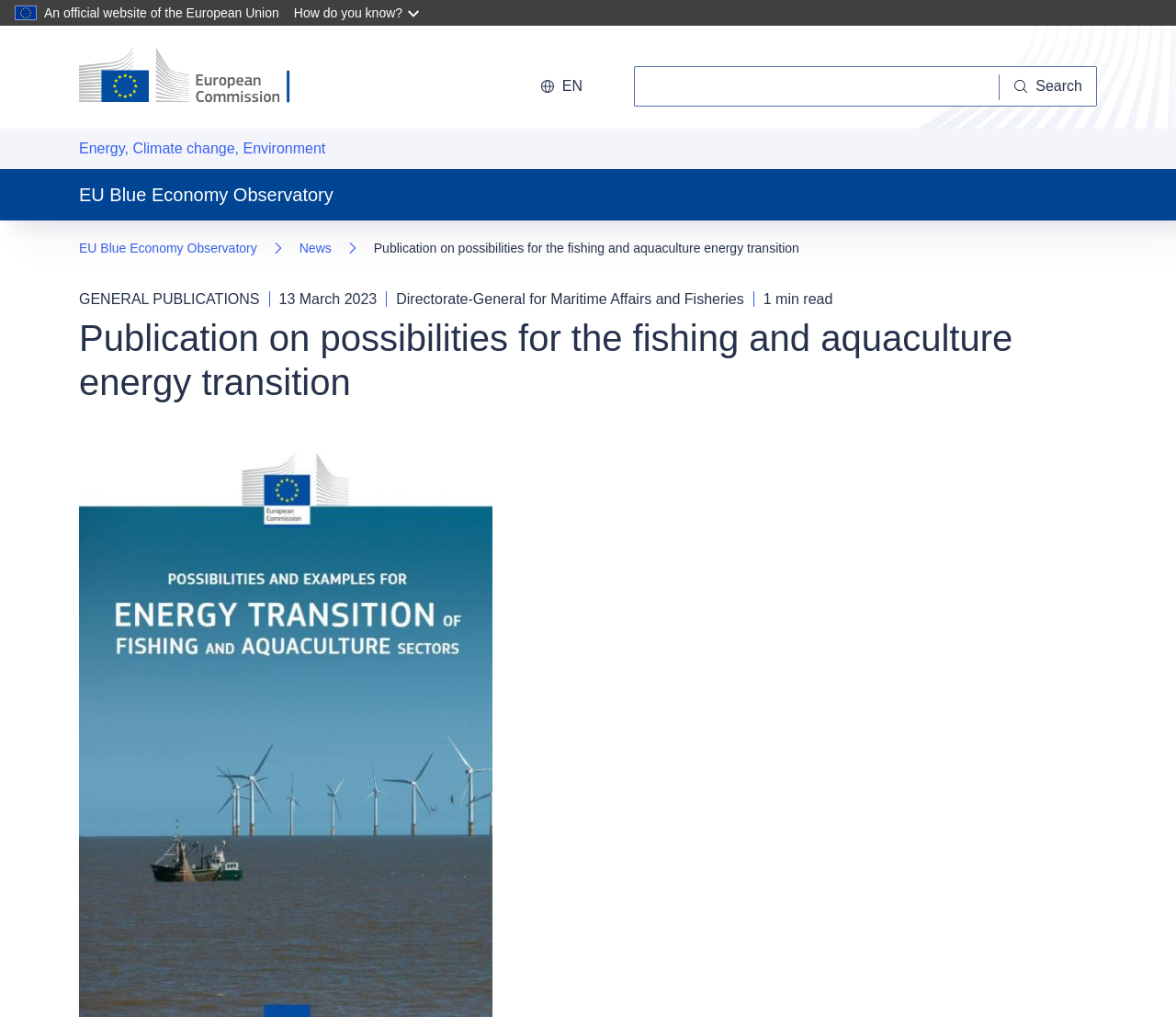Answer the question in one word or a short phrase:
What is the name of the EU department mentioned?

Directorate-General for Maritime Affairs and Fisheries